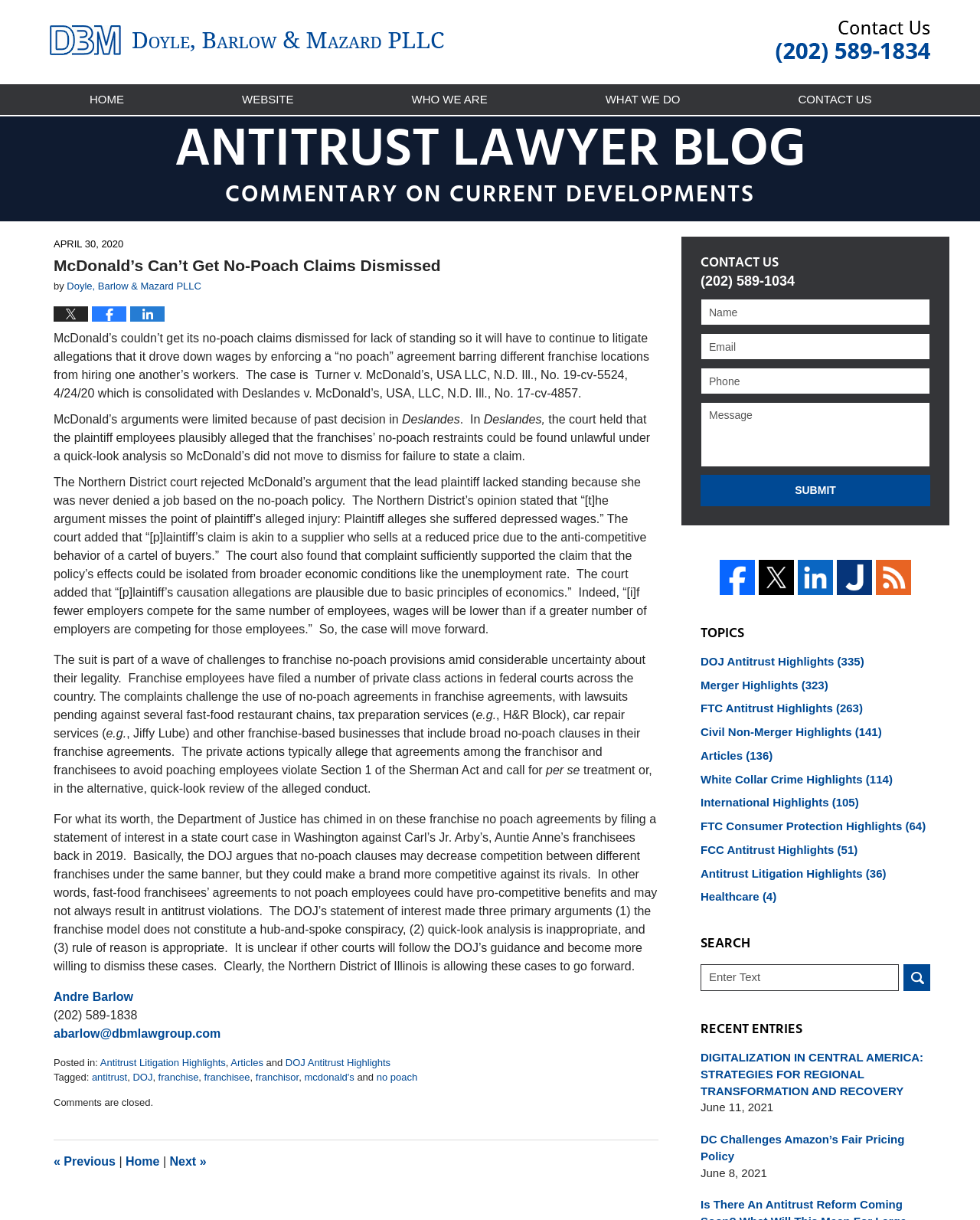Please determine the bounding box coordinates of the clickable area required to carry out the following instruction: "Click on the 'HOME' link". The coordinates must be four float numbers between 0 and 1, represented as [left, top, right, bottom].

[0.031, 0.069, 0.187, 0.094]